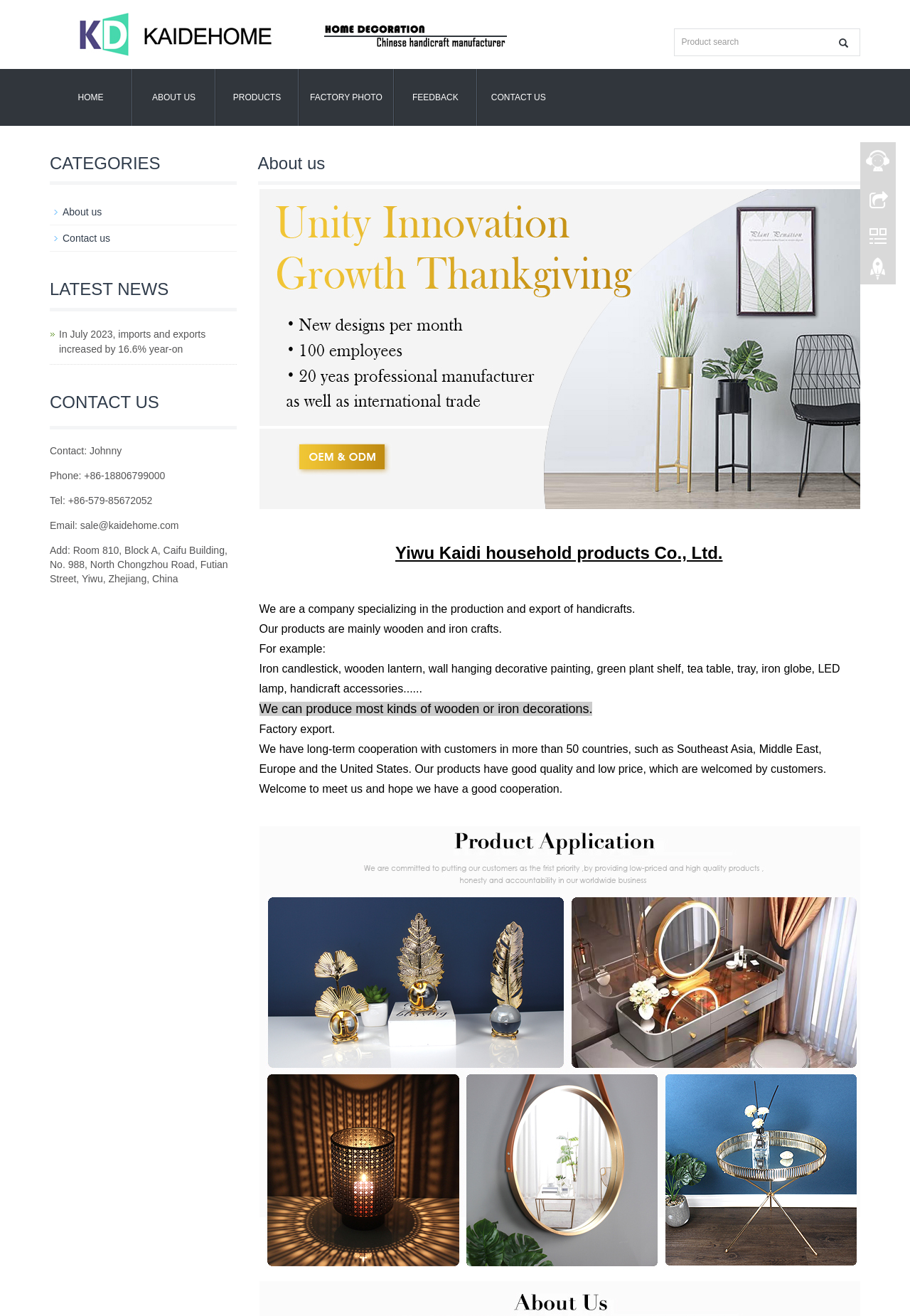Provide the bounding box coordinates of the section that needs to be clicked to accomplish the following instruction: "Learn about the company."

[0.283, 0.101, 0.945, 0.141]